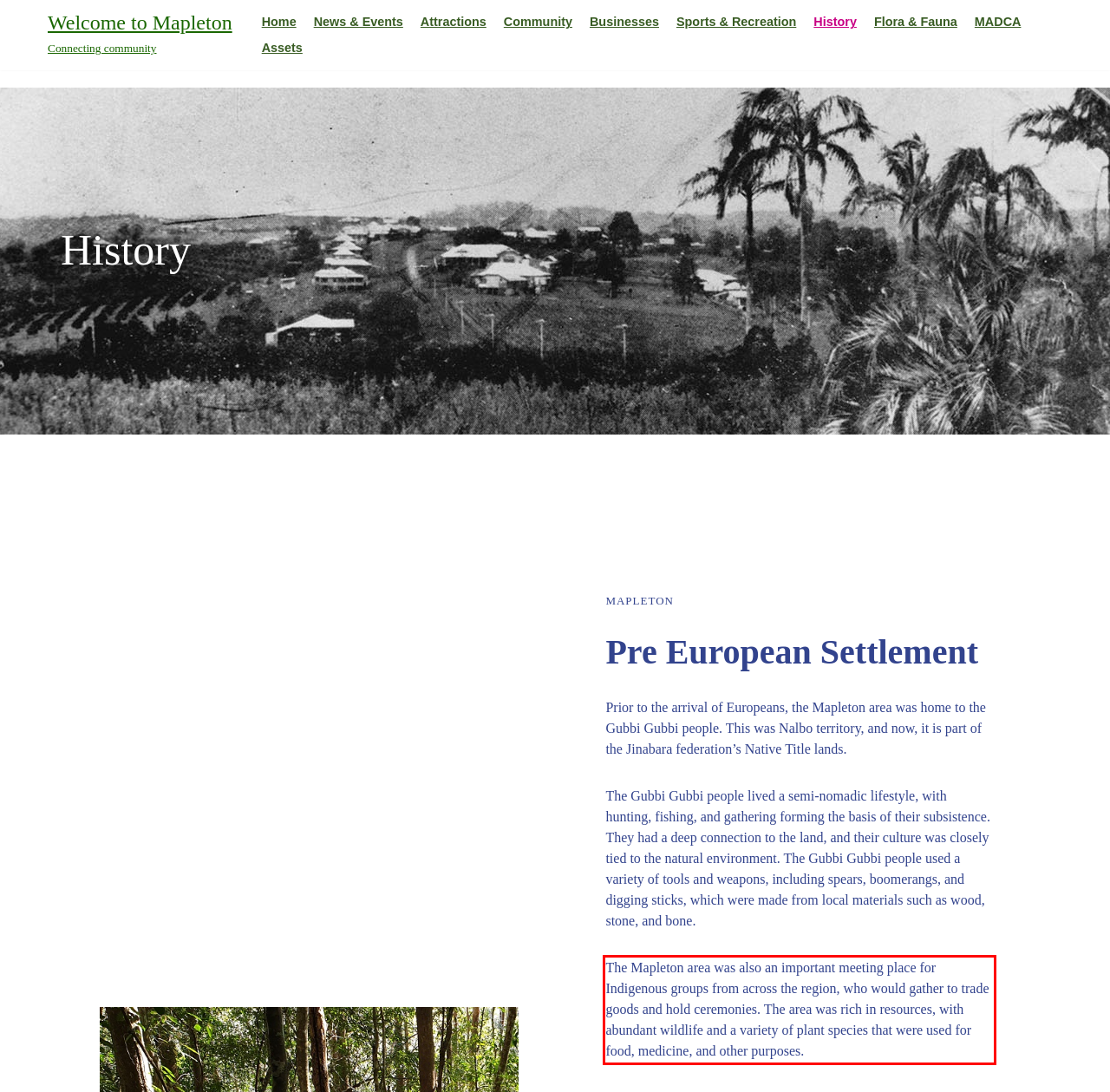With the provided screenshot of a webpage, locate the red bounding box and perform OCR to extract the text content inside it.

The Mapleton area was also an important meeting place for Indigenous groups from across the region, who would gather to trade goods and hold ceremonies. The area was rich in resources, with abundant wildlife and a variety of plant species that were used for food, medicine, and other purposes.